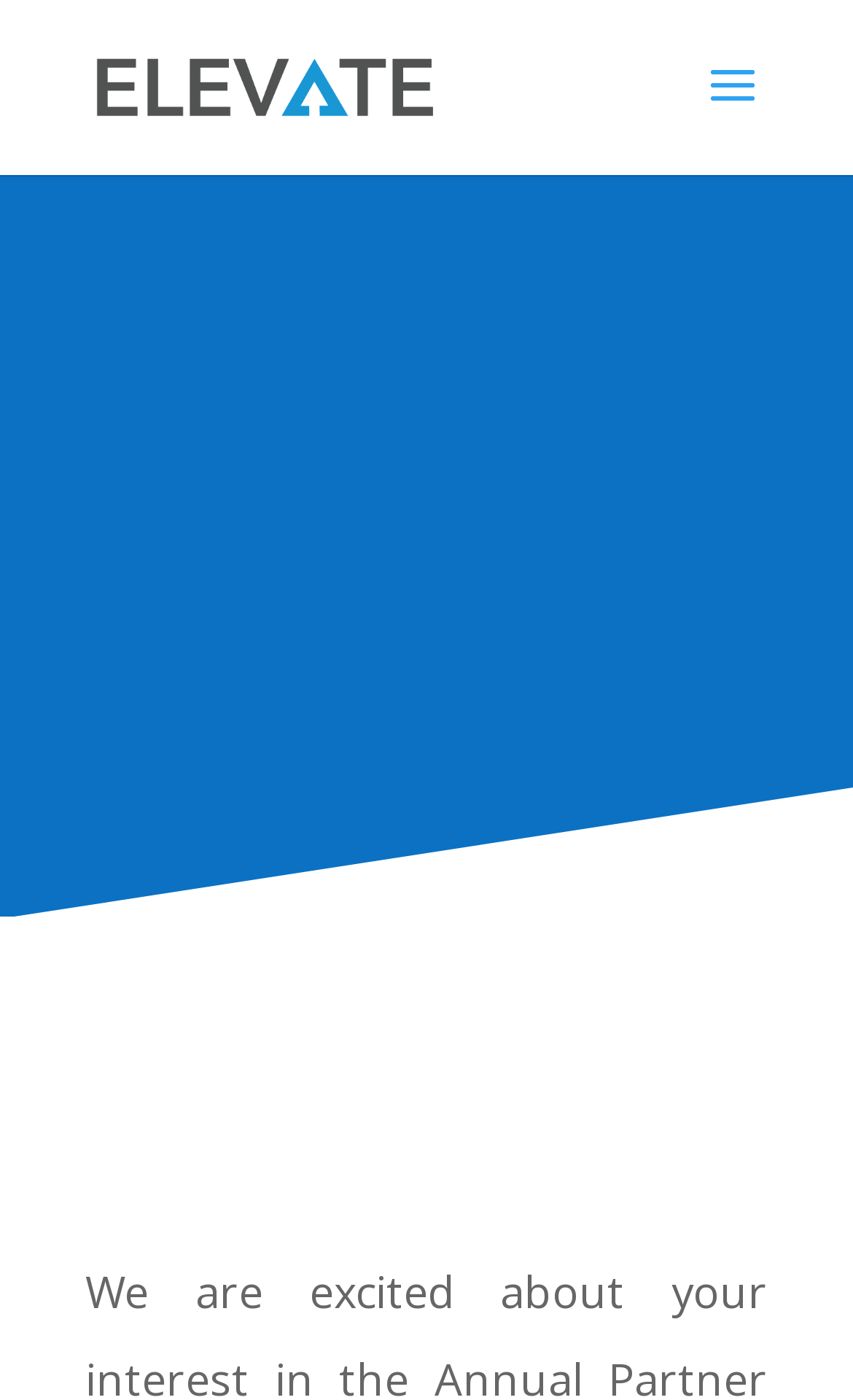Locate the bounding box coordinates for the element described below: "alt="Elevate Bankers"". The coordinates must be four float values between 0 and 1, formatted as [left, top, right, bottom].

[0.11, 0.045, 0.51, 0.075]